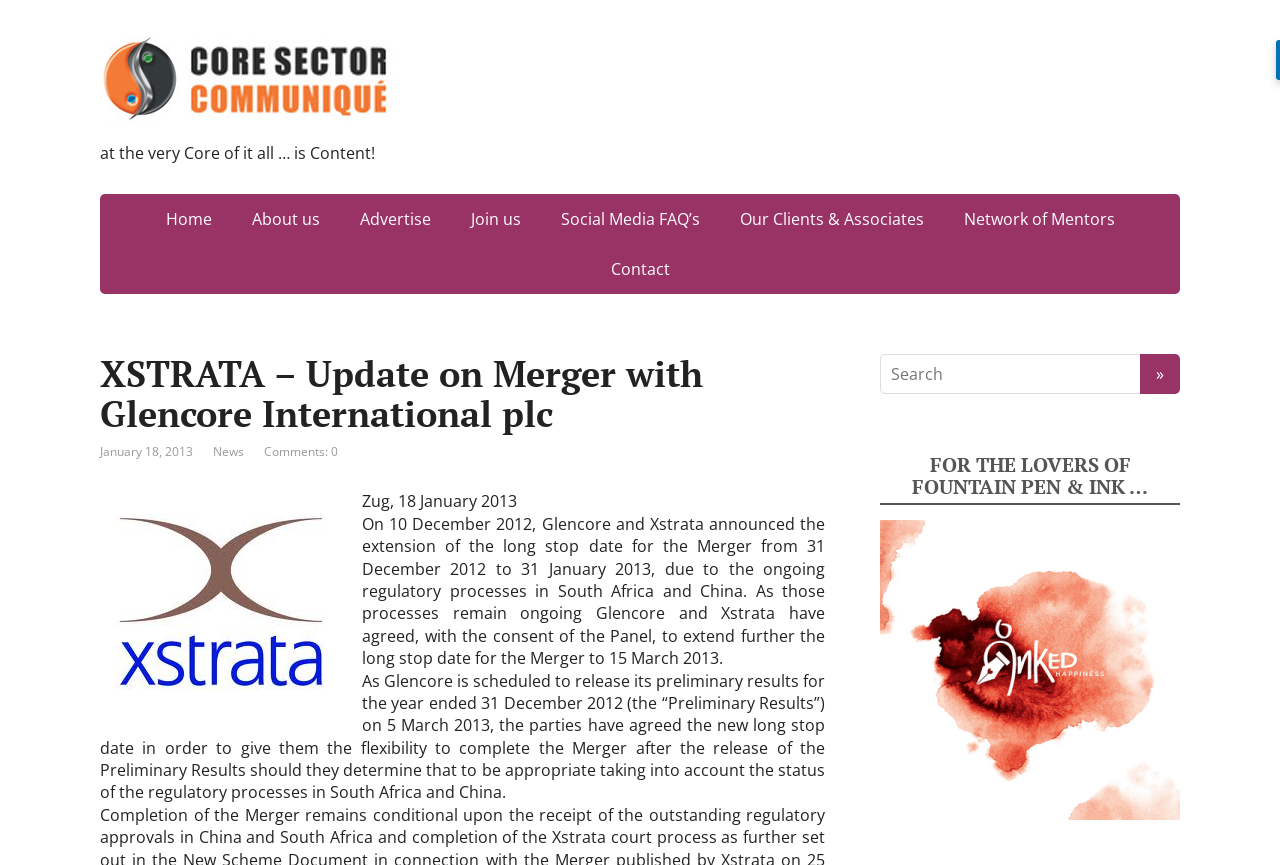Determine the bounding box coordinates for the area you should click to complete the following instruction: "Click on the 'Home' link".

[0.115, 0.225, 0.179, 0.283]